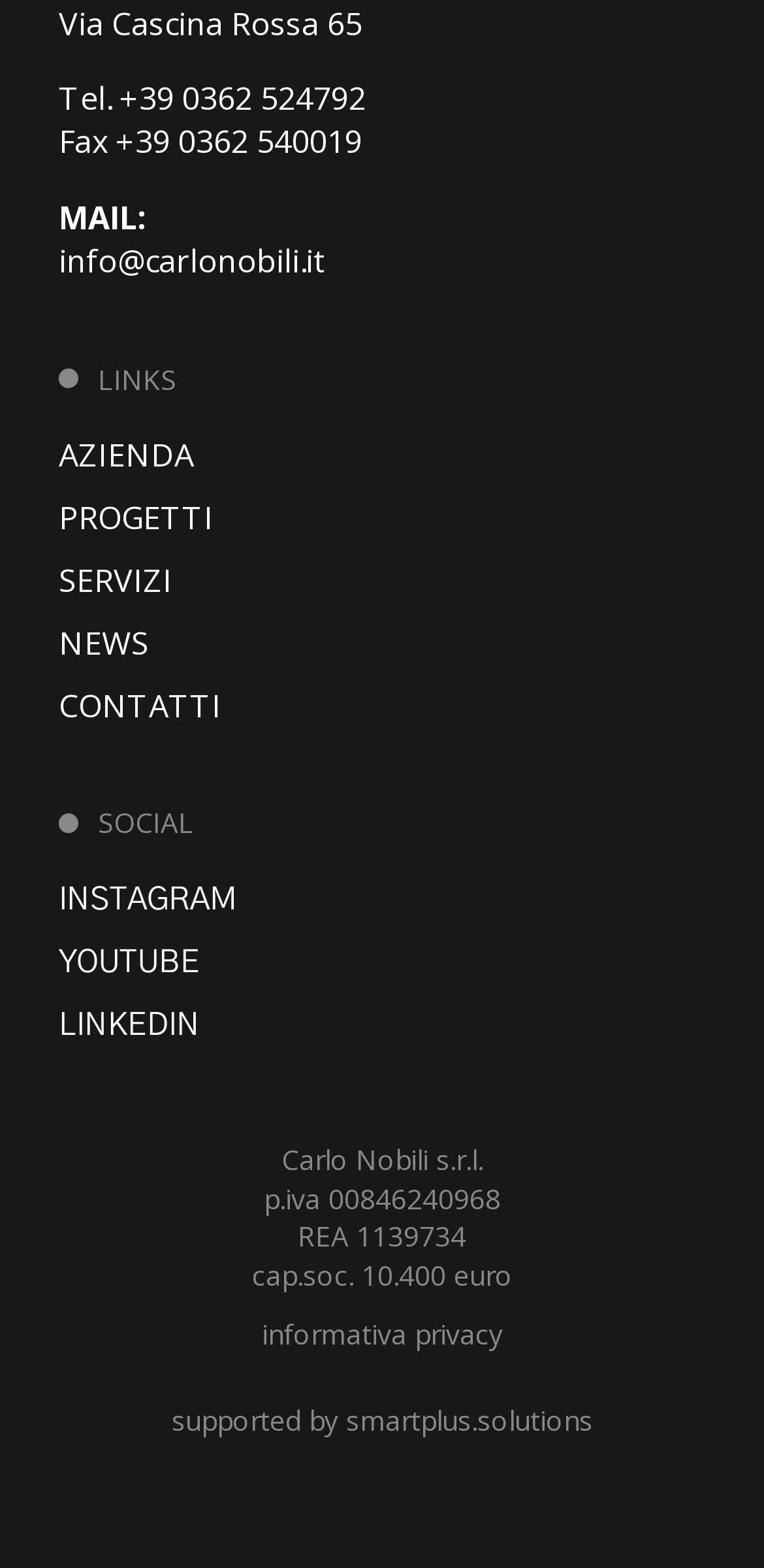Identify the bounding box coordinates of the clickable region necessary to fulfill the following instruction: "visit the company page". The bounding box coordinates should be four float numbers between 0 and 1, i.e., [left, top, right, bottom].

[0.077, 0.27, 0.397, 0.31]